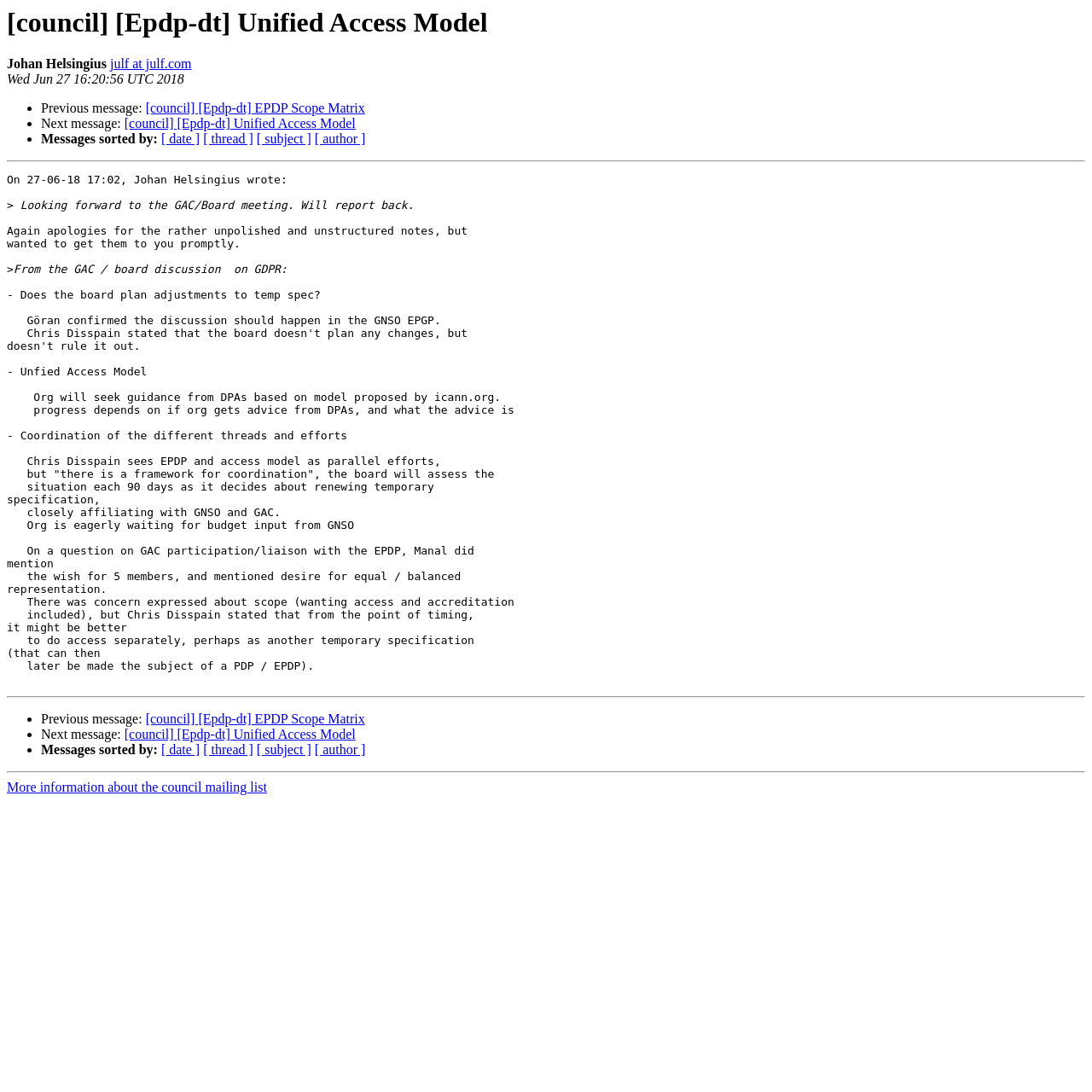Give a complete and precise description of the webpage's appearance.

This webpage appears to be an archived email thread from a mailing list, specifically the council mailing list. At the top, there is a heading with the title "[council] [Epdp-dt] Unified Access Model" and the name "Johan Helsingius" with an email address "julf at julf.com" next to it. Below this, there is a timestamp "Wed Jun 27 16:20:56 UTC 2018".

The main content of the page is a message from Johan Helsingius, which is divided into several paragraphs. The message discusses the GAC/Board meeting, including notes from the discussion on GDPR, the Unified Access Model, and the coordination of different threads and efforts. The text is quite lengthy and includes quotes from various individuals, such as Göran, Chris Disspain, and Manal.

Throughout the page, there are several links and list markers, which are used to navigate to previous and next messages, as well as to sort messages by date, thread, subject, and author. These links and list markers are arranged in a horizontal line, with three instances of them appearing at different points on the page.

At the bottom of the page, there is a separator line, followed by a link to "More information about the council mailing list".